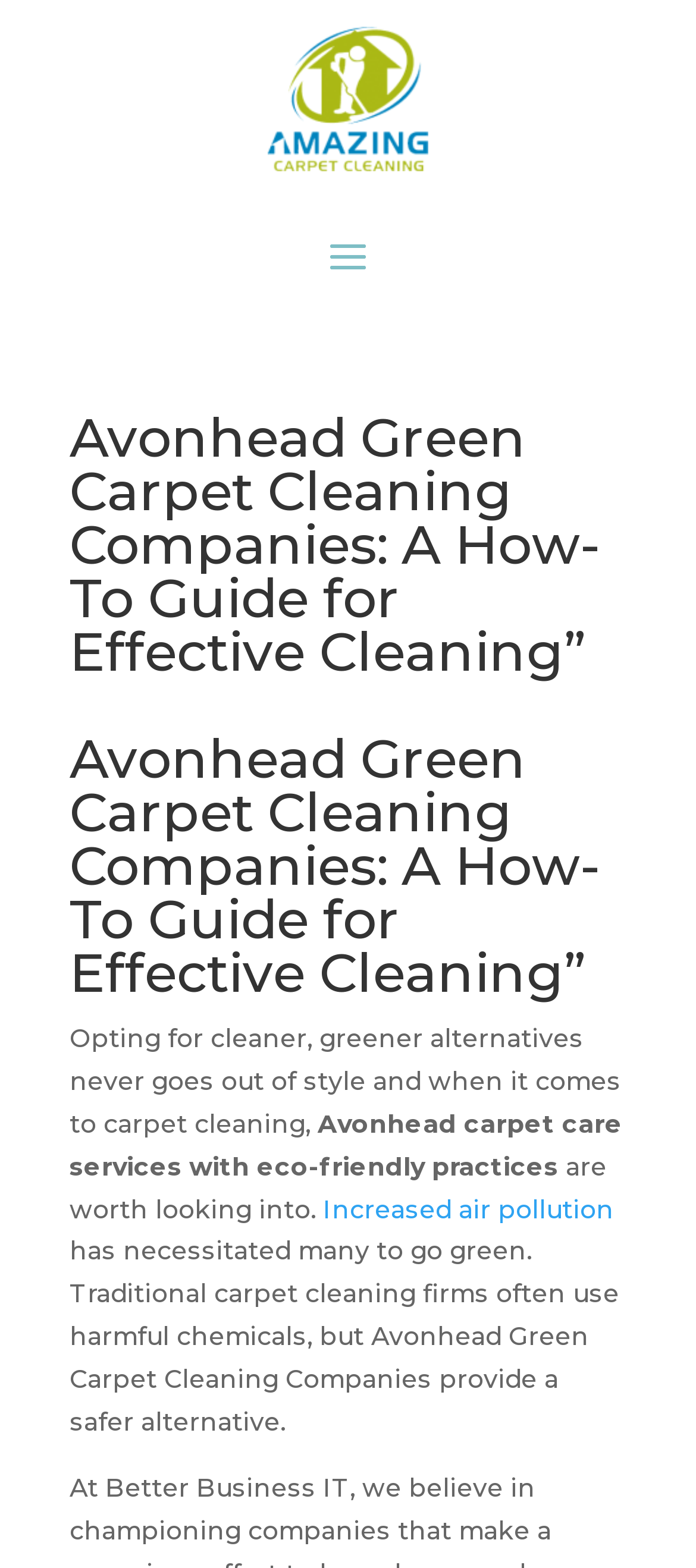Use a single word or phrase to answer the question: What is a drawback of traditional carpet cleaning firms?

Harmful chemicals